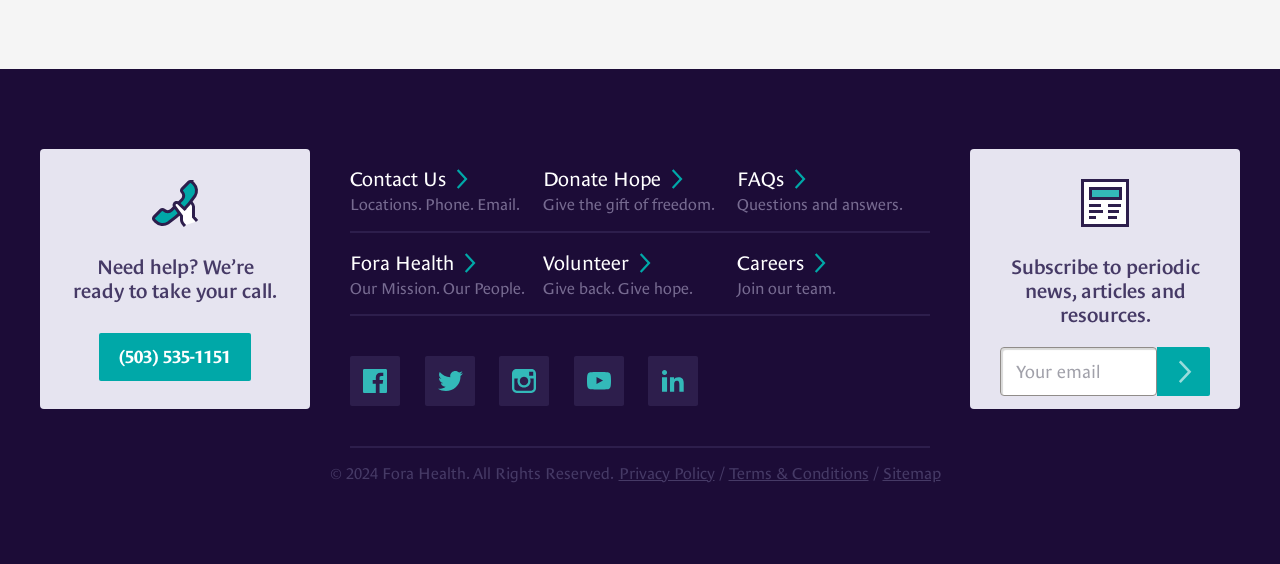Predict the bounding box for the UI component with the following description: "name="input_1" placeholder="Your email"".

[0.781, 0.616, 0.904, 0.703]